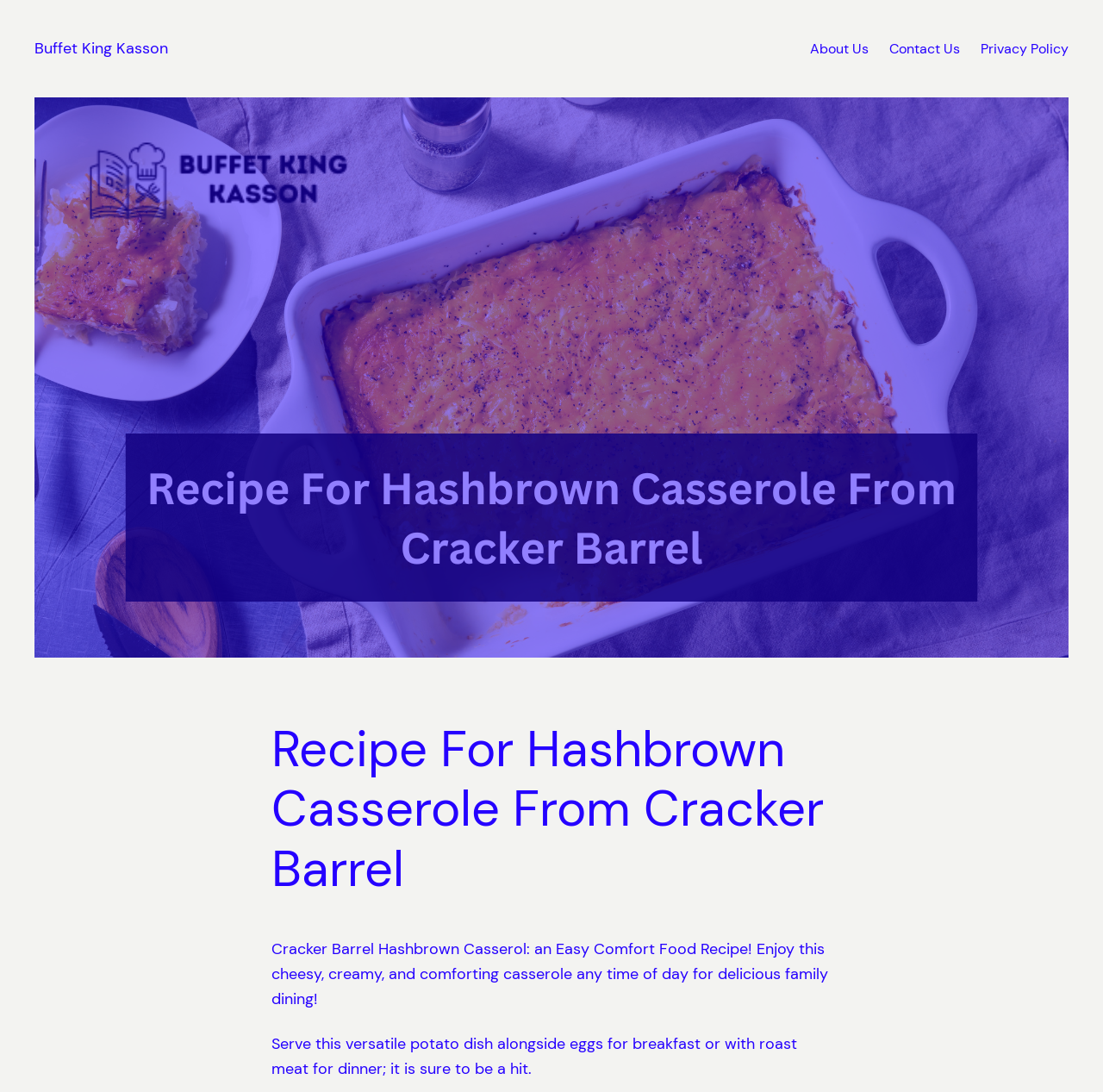Provide the bounding box coordinates of the UI element this sentence describes: "Press kit".

None